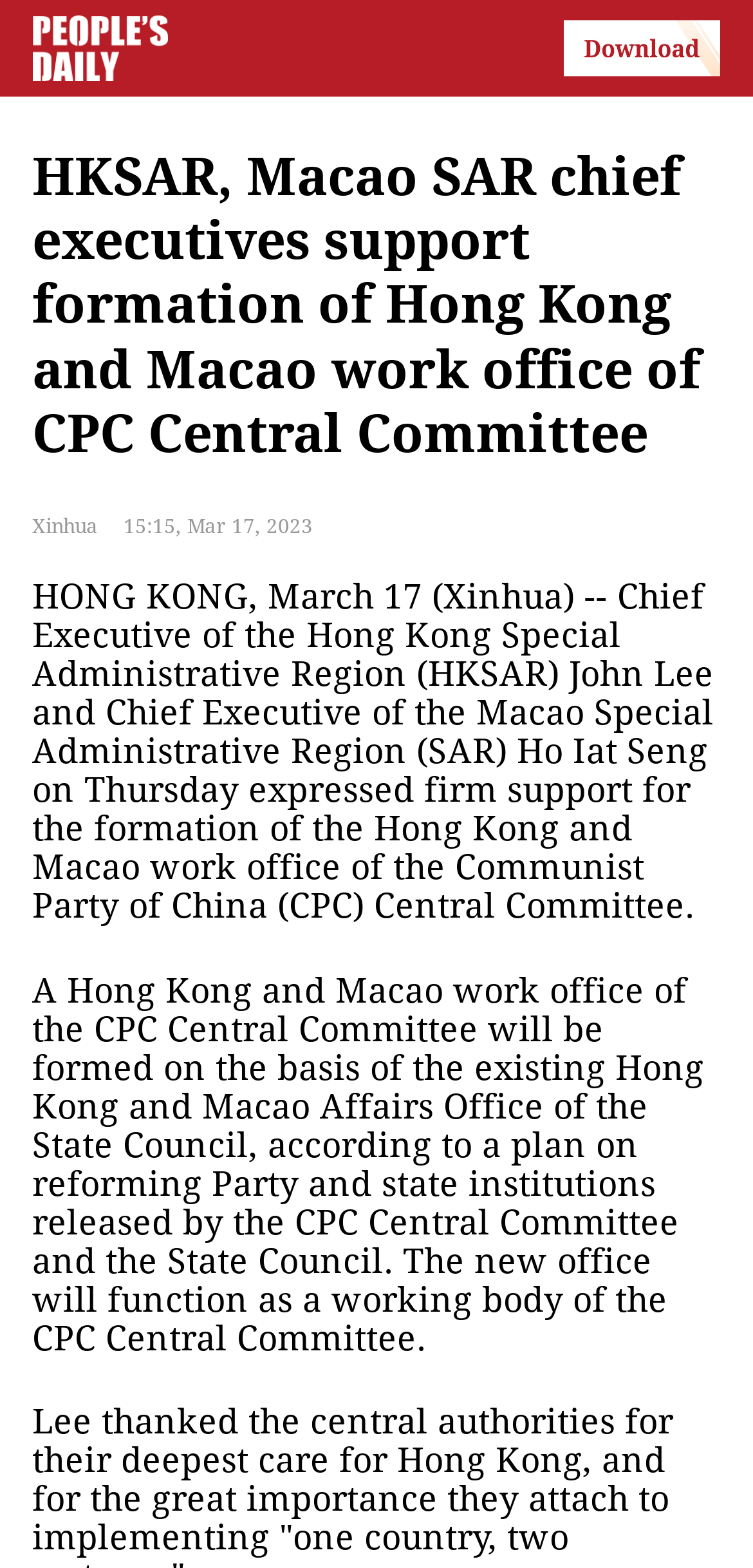When was the news published?
Deliver a detailed and extensive answer to the question.

Based on the text content of the webpage, it is mentioned that the timestamp '15:15, Mar 17, 2023' indicates when the news was published.